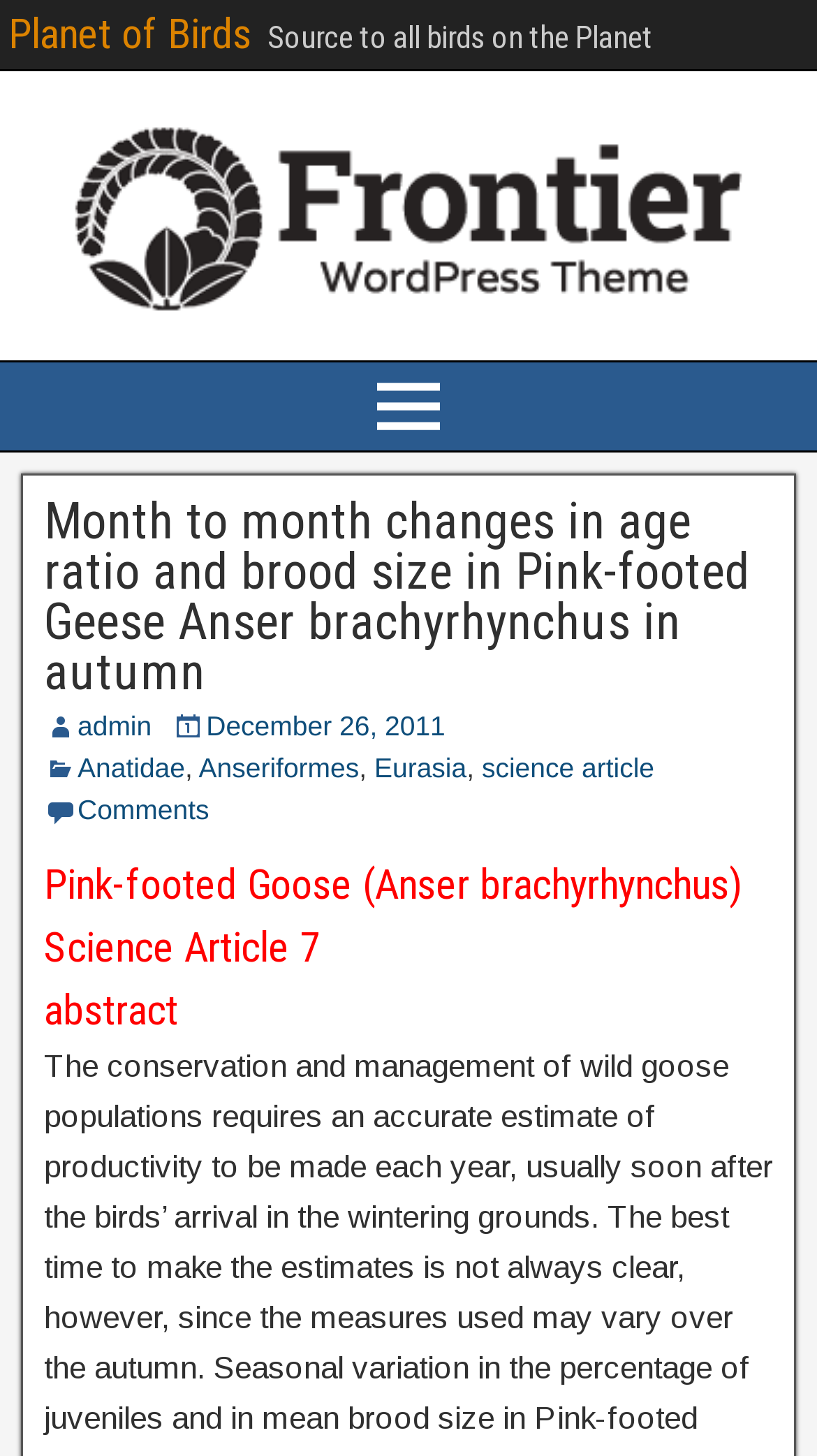Highlight the bounding box coordinates of the element that should be clicked to carry out the following instruction: "view science articles". The coordinates must be given as four float numbers ranging from 0 to 1, i.e., [left, top, right, bottom].

[0.59, 0.517, 0.801, 0.538]